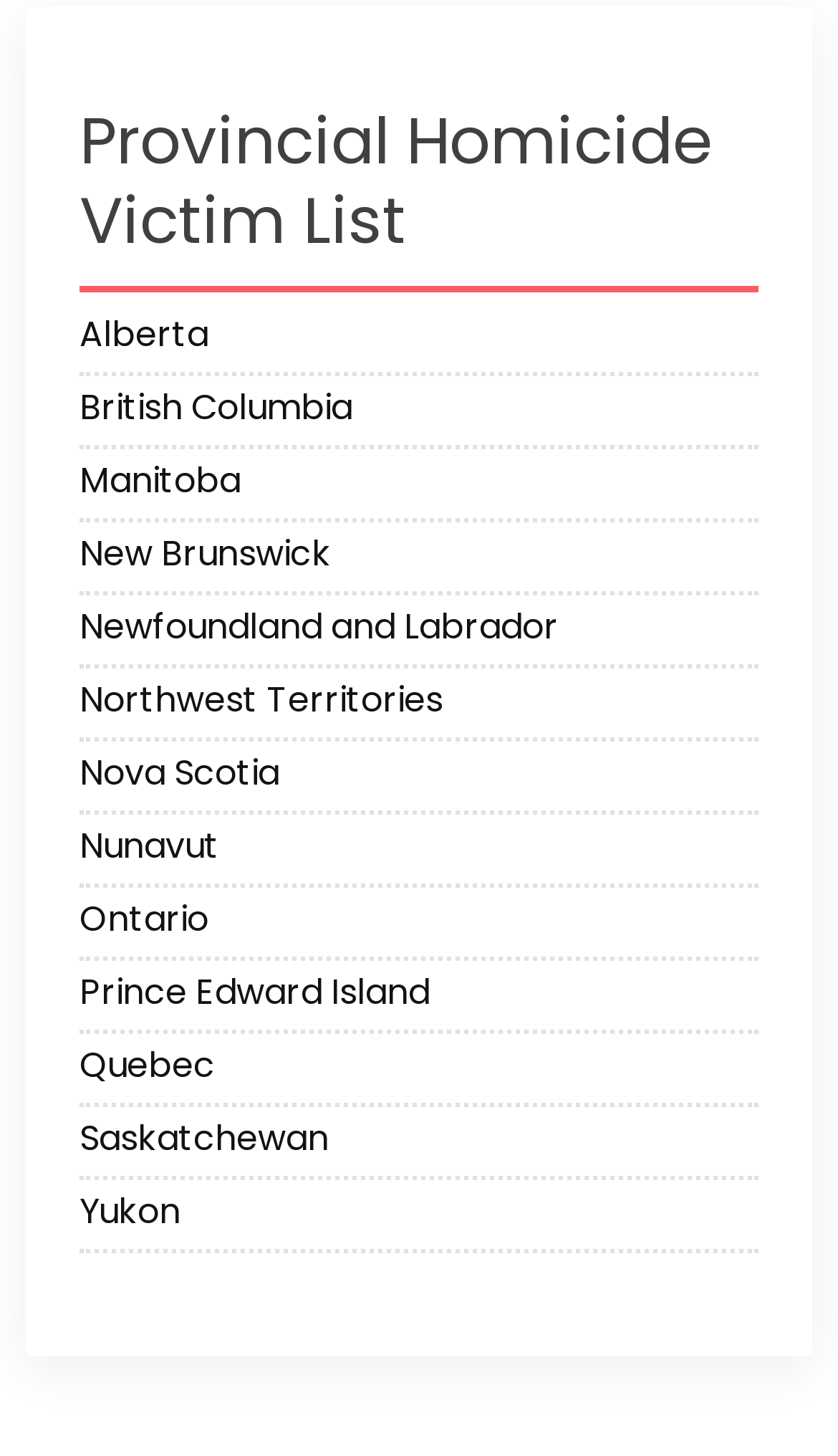Using the webpage screenshot, locate the HTML element that fits the following description and provide its bounding box: "Nunavut".

[0.095, 0.564, 0.905, 0.606]